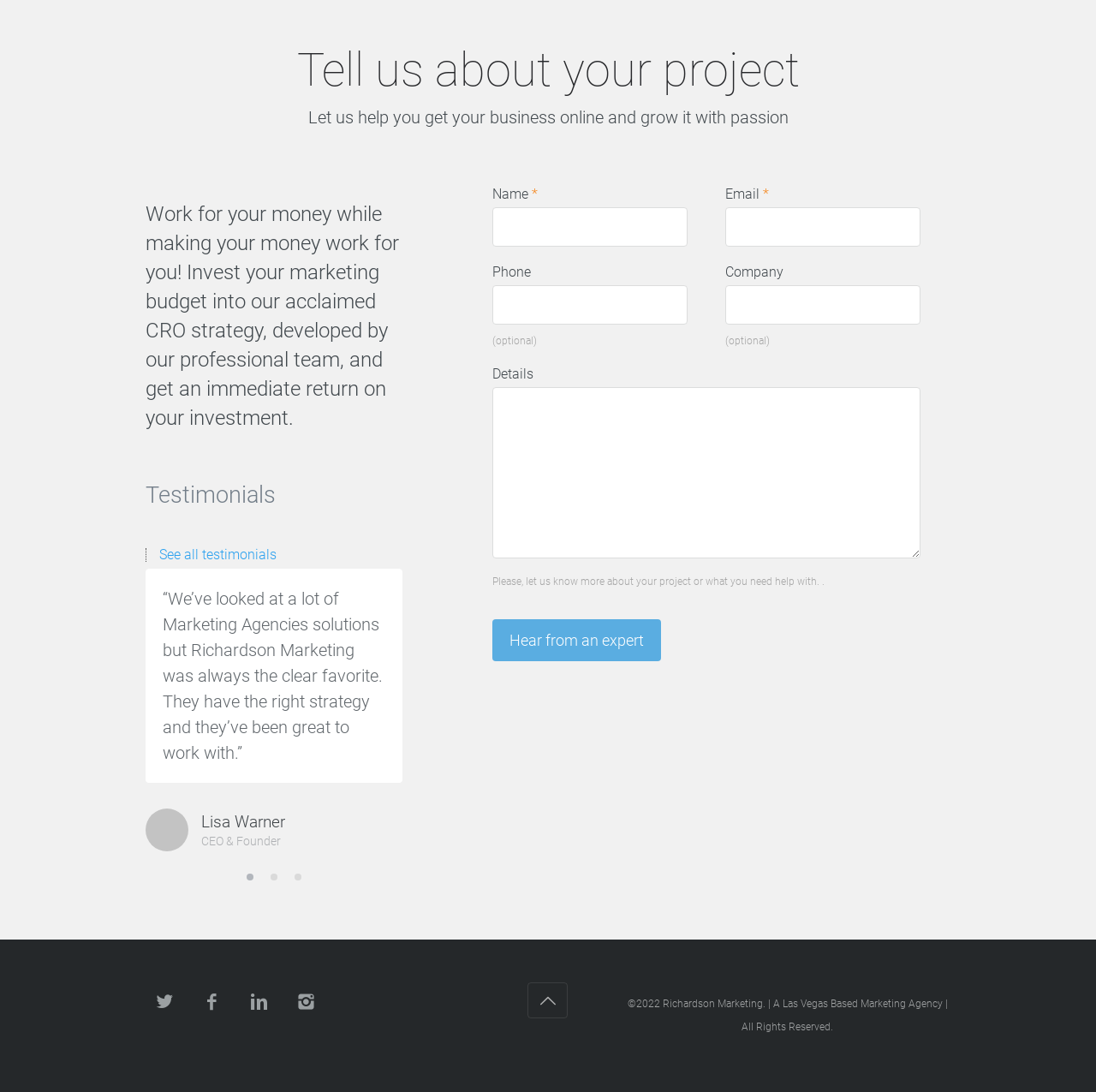Refer to the image and provide an in-depth answer to the question:
What is the purpose of the form on the webpage?

The form on the webpage is used to get in touch with Richardson Marketing, allowing users to provide their name, email, phone number, company, and details about their project or what they need help with.